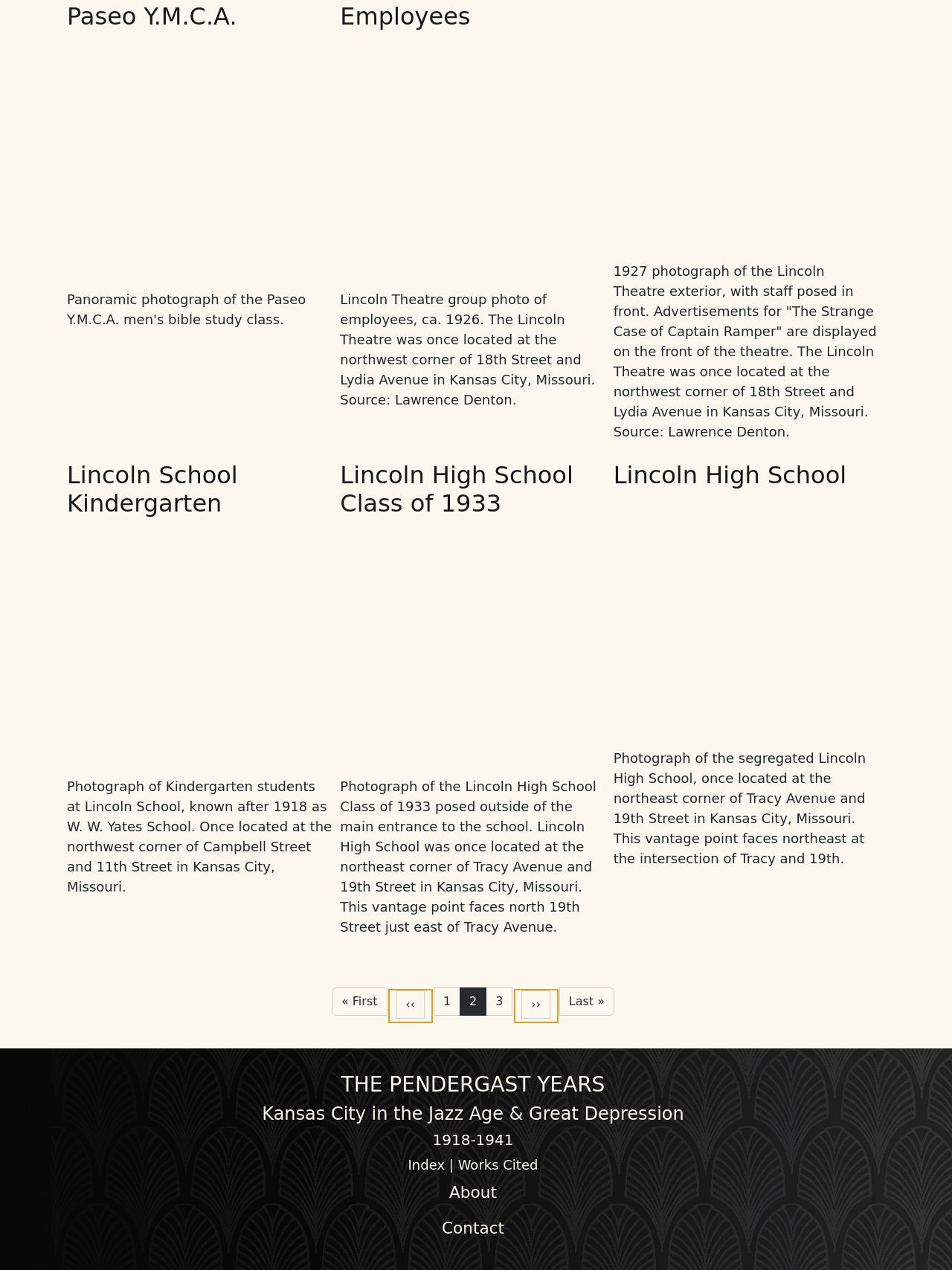Predict the bounding box coordinates of the area that should be clicked to accomplish the following instruction: "Click on the 'See All' link". The bounding box coordinates should consist of four float numbers between 0 and 1, i.e., [left, top, right, bottom].

None